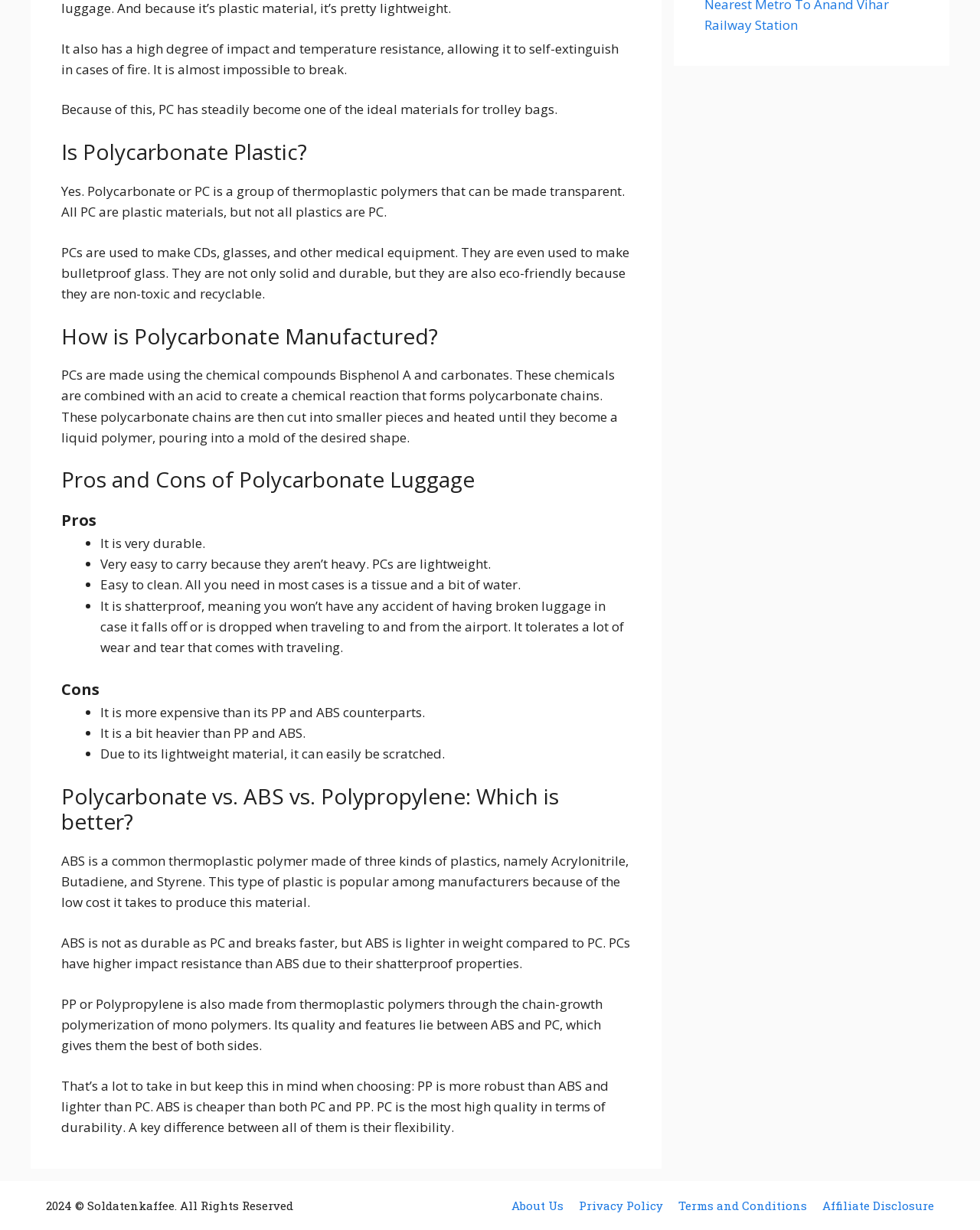Identify the bounding box of the UI element that matches this description: "Affiliate Disclosure".

[0.839, 0.974, 0.953, 0.986]